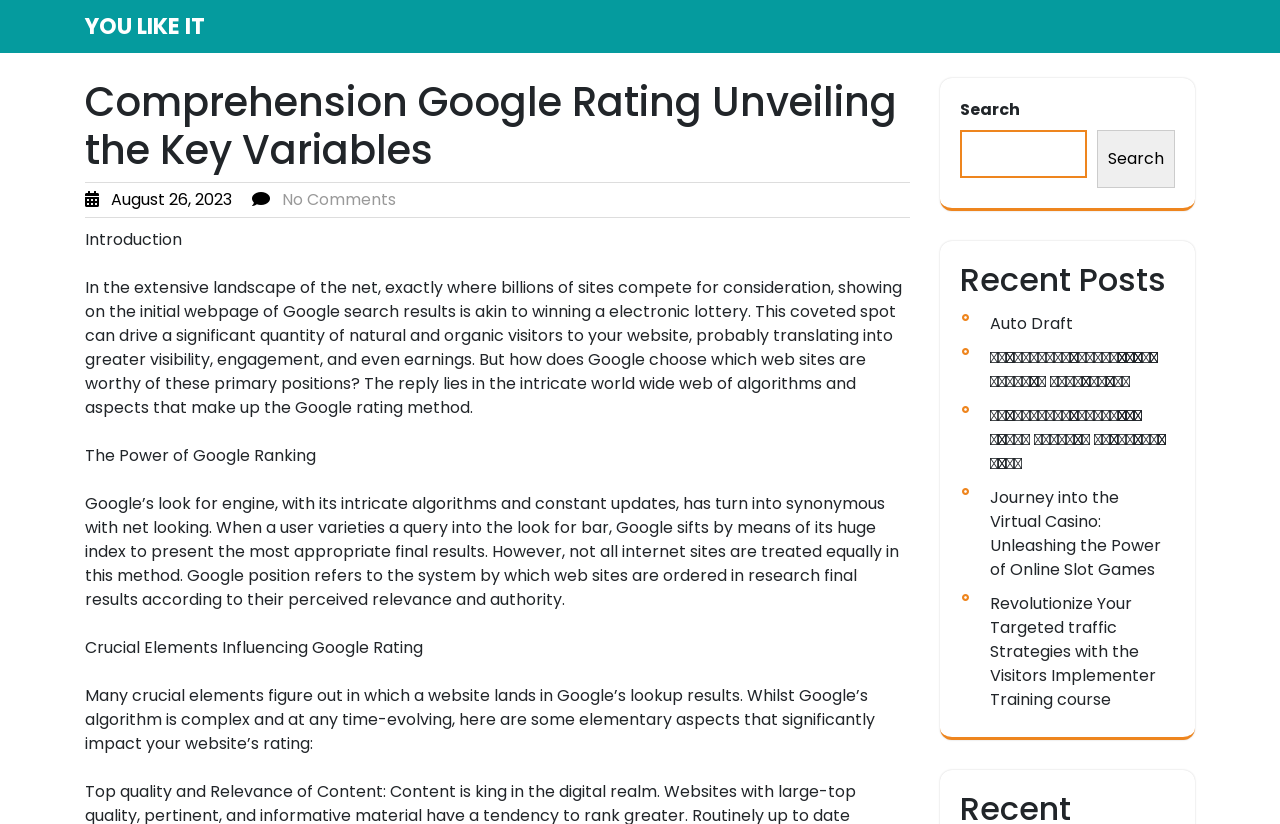Identify the bounding box coordinates of the element to click to follow this instruction: 'Click on the 'YOU LIKE IT' link'. Ensure the coordinates are four float values between 0 and 1, provided as [left, top, right, bottom].

[0.066, 0.013, 0.16, 0.051]